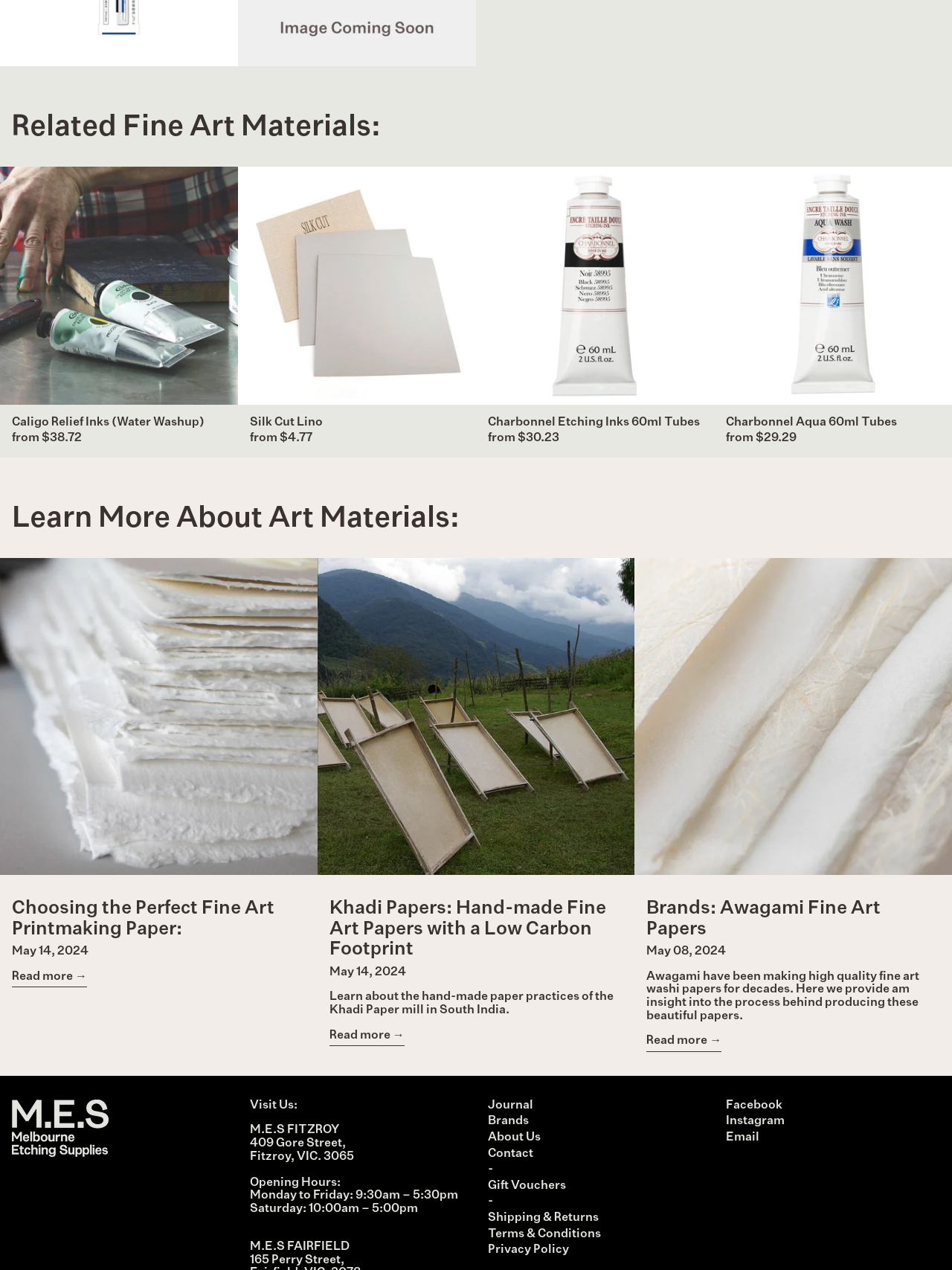What is the address of M.E.S FITZROY?
Provide a one-word or short-phrase answer based on the image.

409 Gore Street, Fitzroy, VIC. 3065